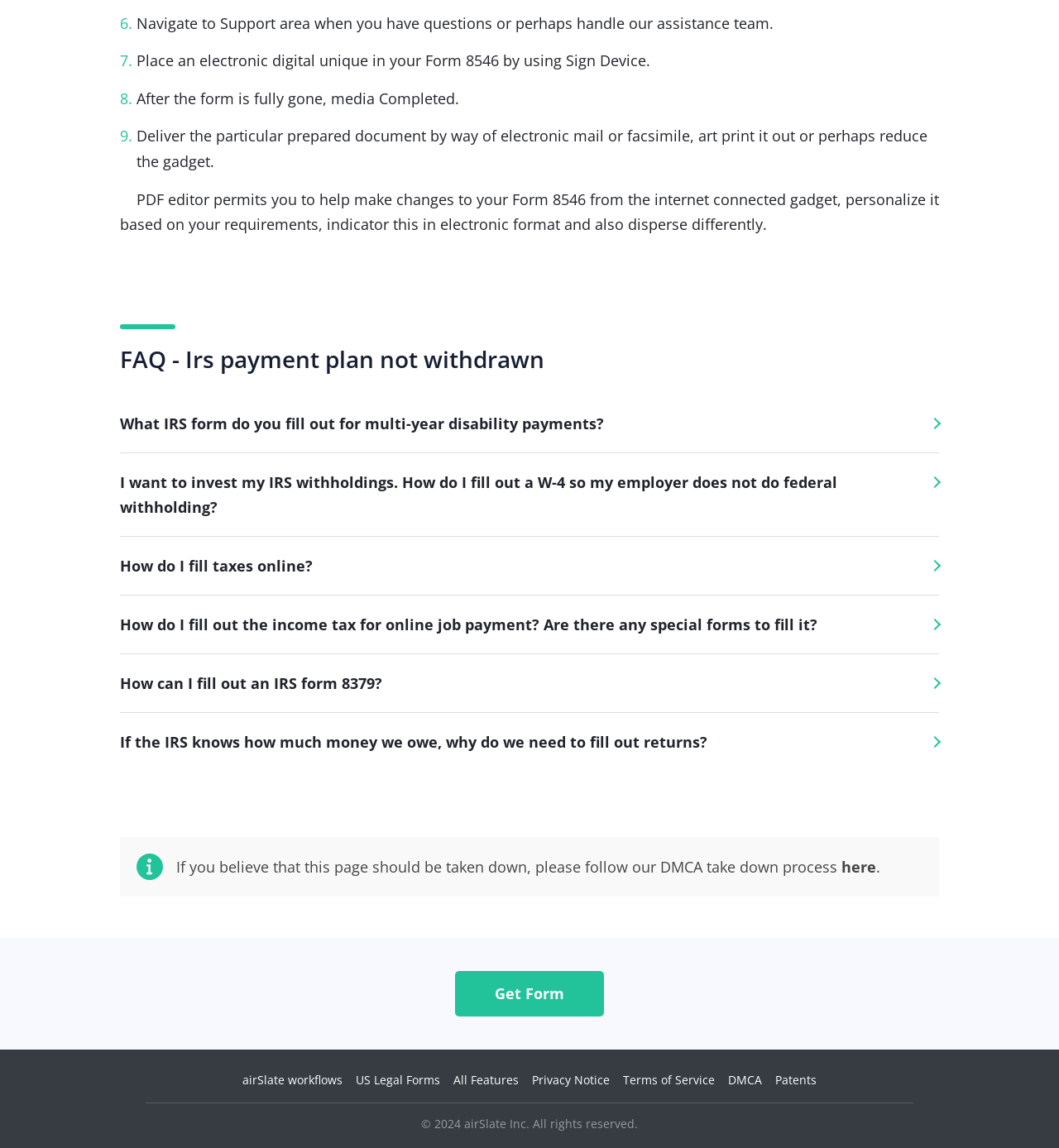Determine the coordinates of the bounding box that should be clicked to complete the instruction: "Check the Privacy Notice". The coordinates should be represented by four float numbers between 0 and 1: [left, top, right, bottom].

[0.502, 0.934, 0.576, 0.948]